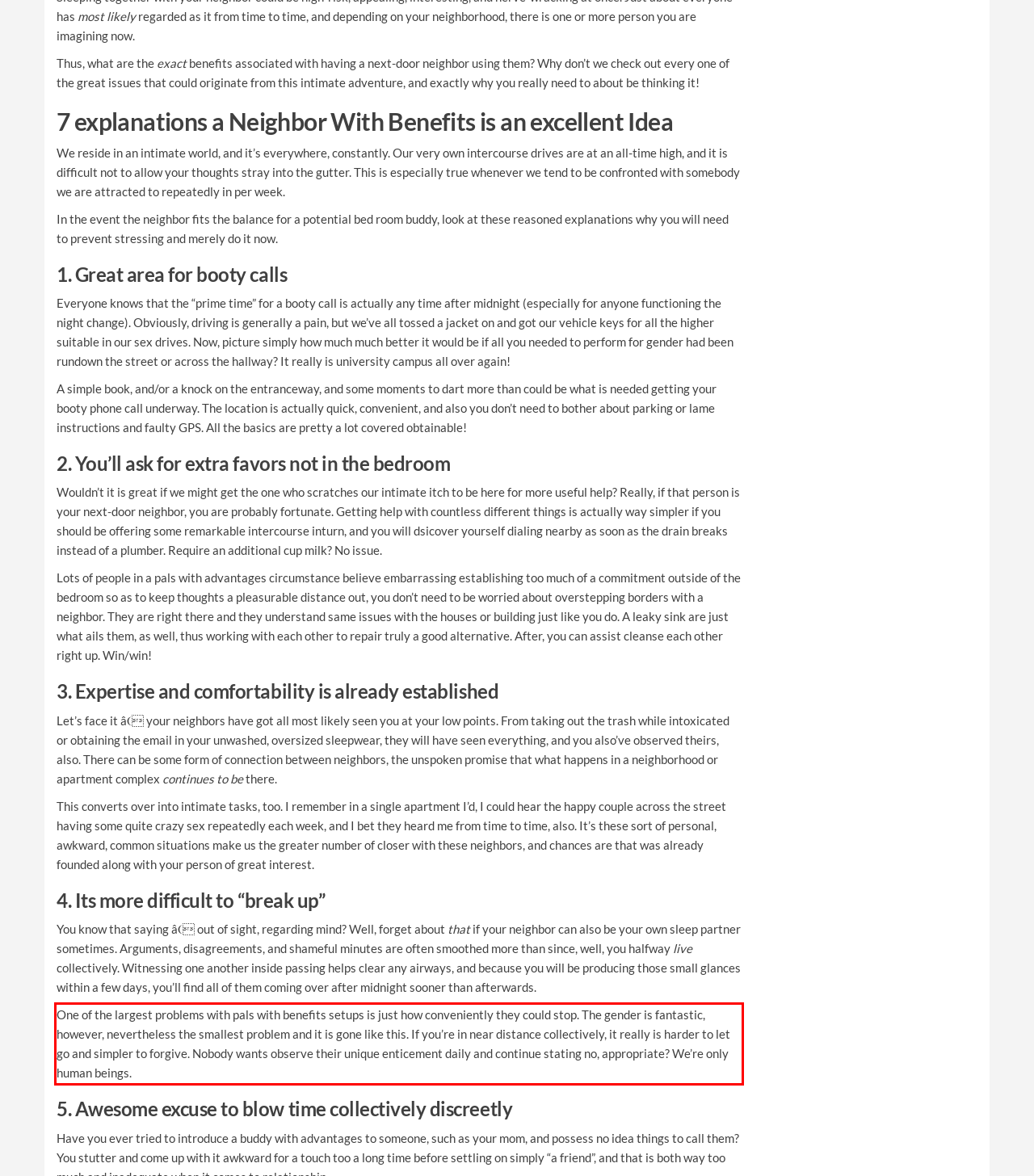You are provided with a screenshot of a webpage featuring a red rectangle bounding box. Extract the text content within this red bounding box using OCR.

One of the largest problems with pals with benefits setups is just how conveniently they could stop. The gender is fantastic, however, nevertheless the smallest problem and it is gone like this. If you’re in near distance collectively, it really is harder to let go and simpler to forgive. Nobody wants observe their unique enticement daily and continue stating no, appropriate? We’re only human beings.